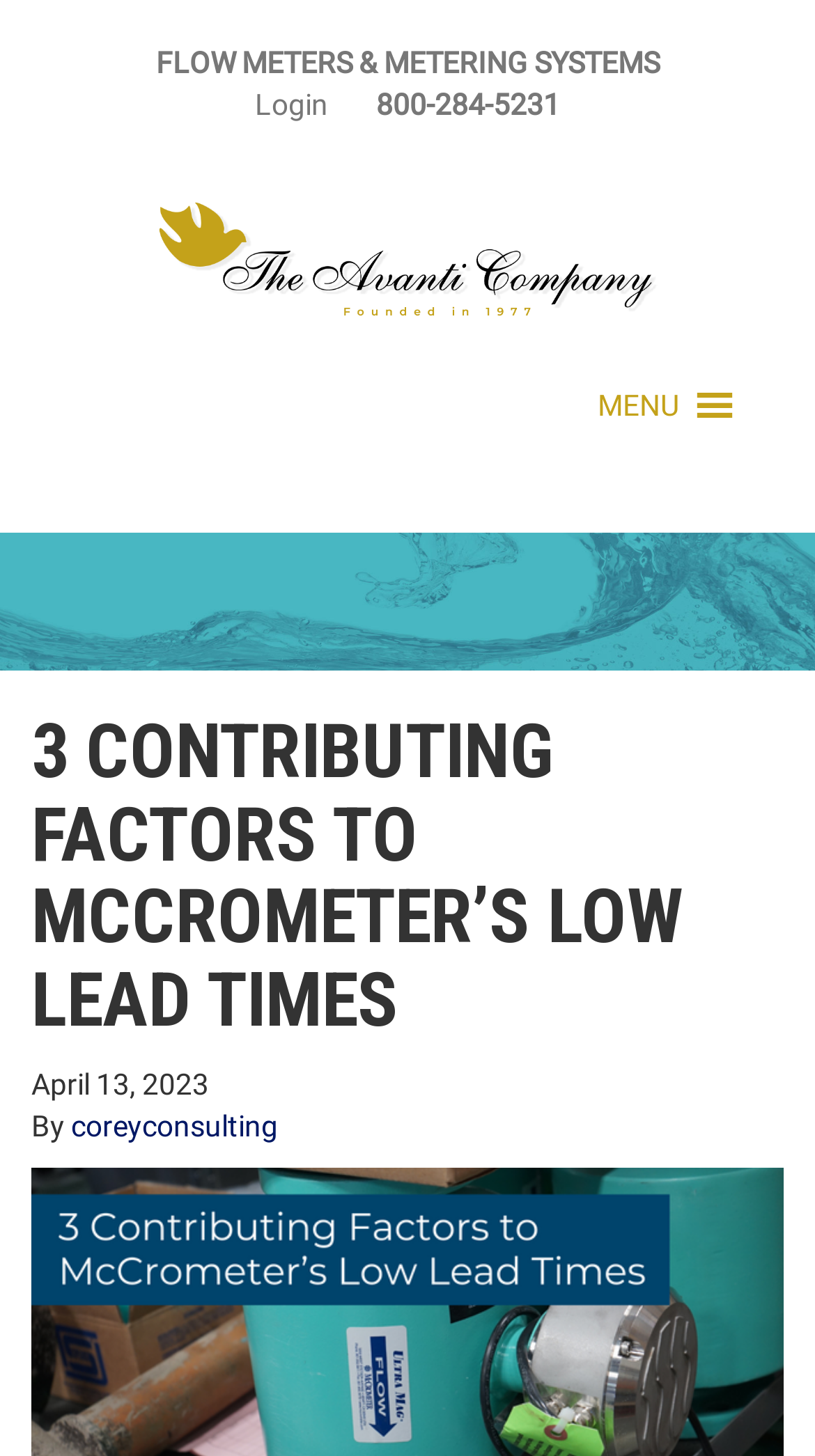Locate the bounding box of the UI element defined by this description: "MENUMENU". The coordinates should be given as four float numbers between 0 and 1, formatted as [left, top, right, bottom].

[0.733, 0.249, 0.833, 0.306]